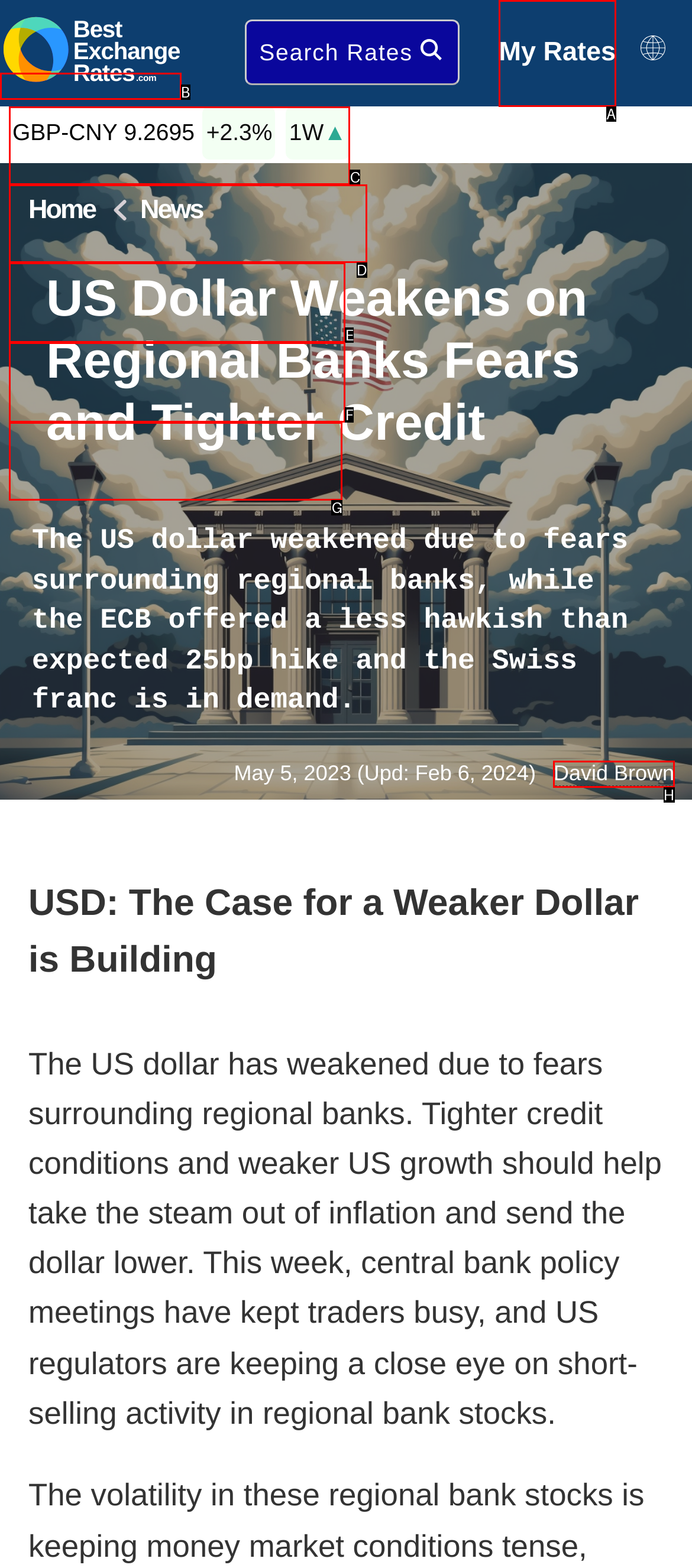From the options provided, determine which HTML element best fits the description: INR-CNY 0.086789 +2.0% 1W▲. Answer with the correct letter.

D